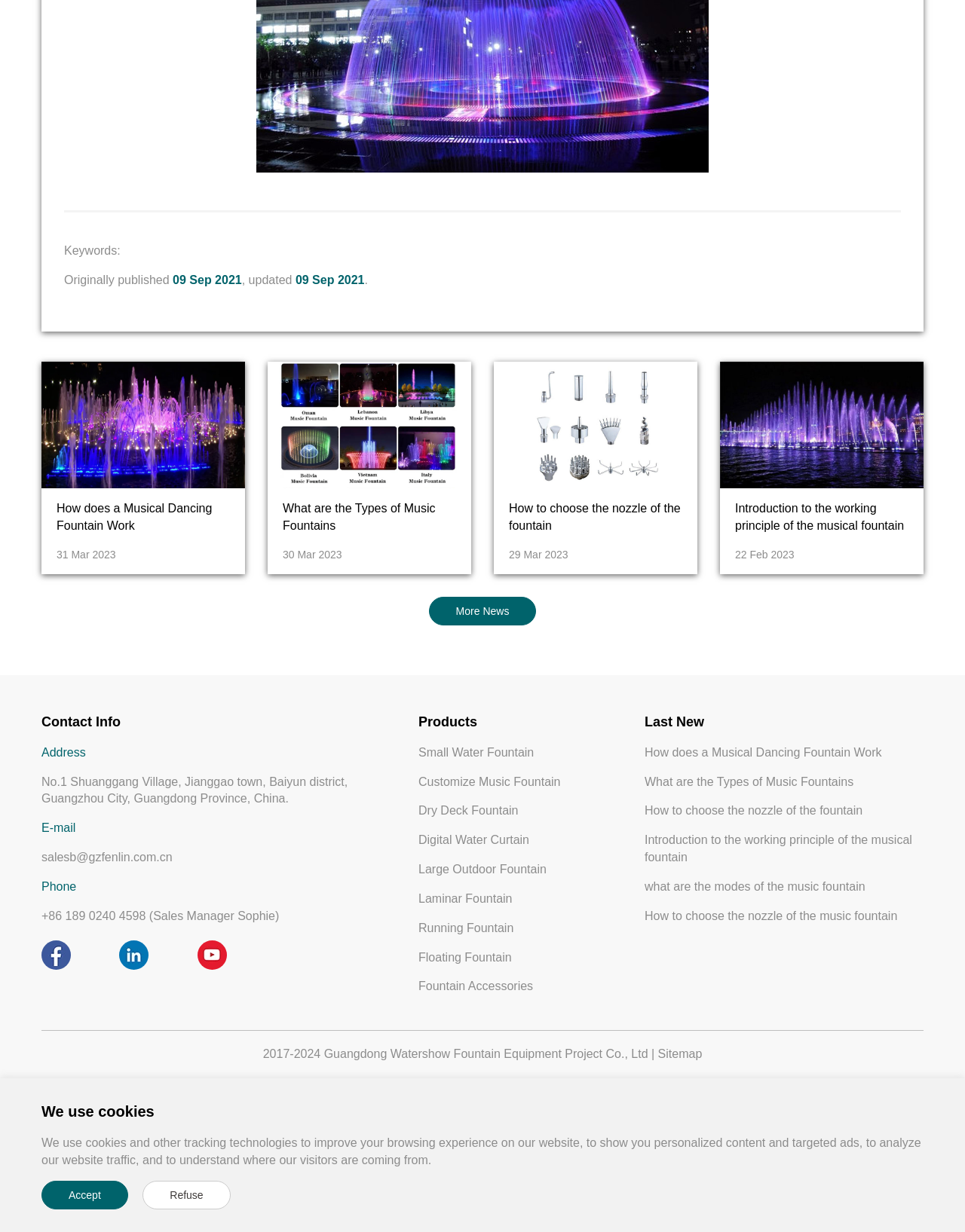Find the bounding box coordinates for the area you need to click to carry out the instruction: "Click the link to learn about musical dancing fountains". The coordinates should be four float numbers between 0 and 1, indicated as [left, top, right, bottom].

[0.043, 0.293, 0.254, 0.397]